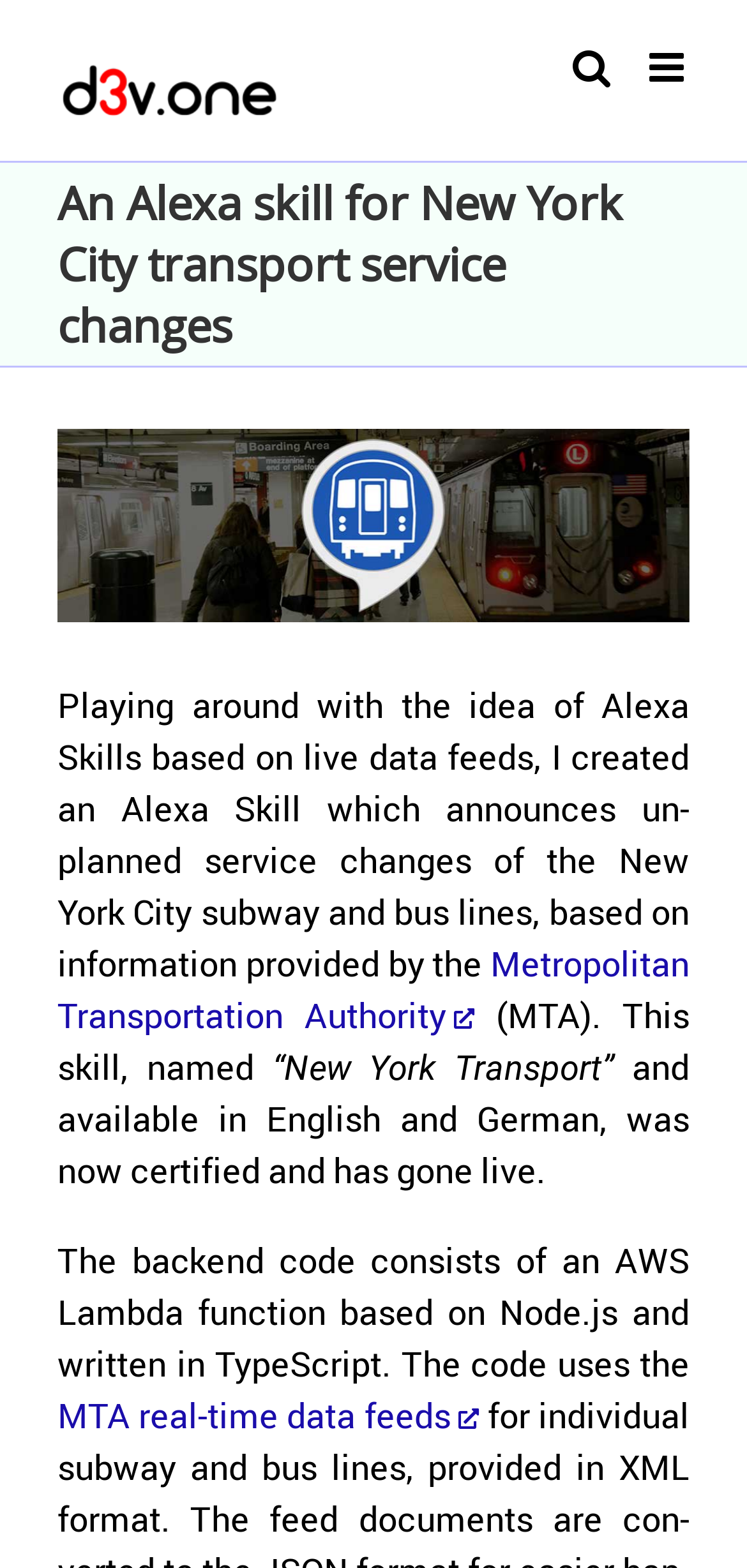Find the bounding box coordinates for the UI element that matches this description: "aria-label="Toggle mobile menu"".

[0.869, 0.024, 0.923, 0.063]